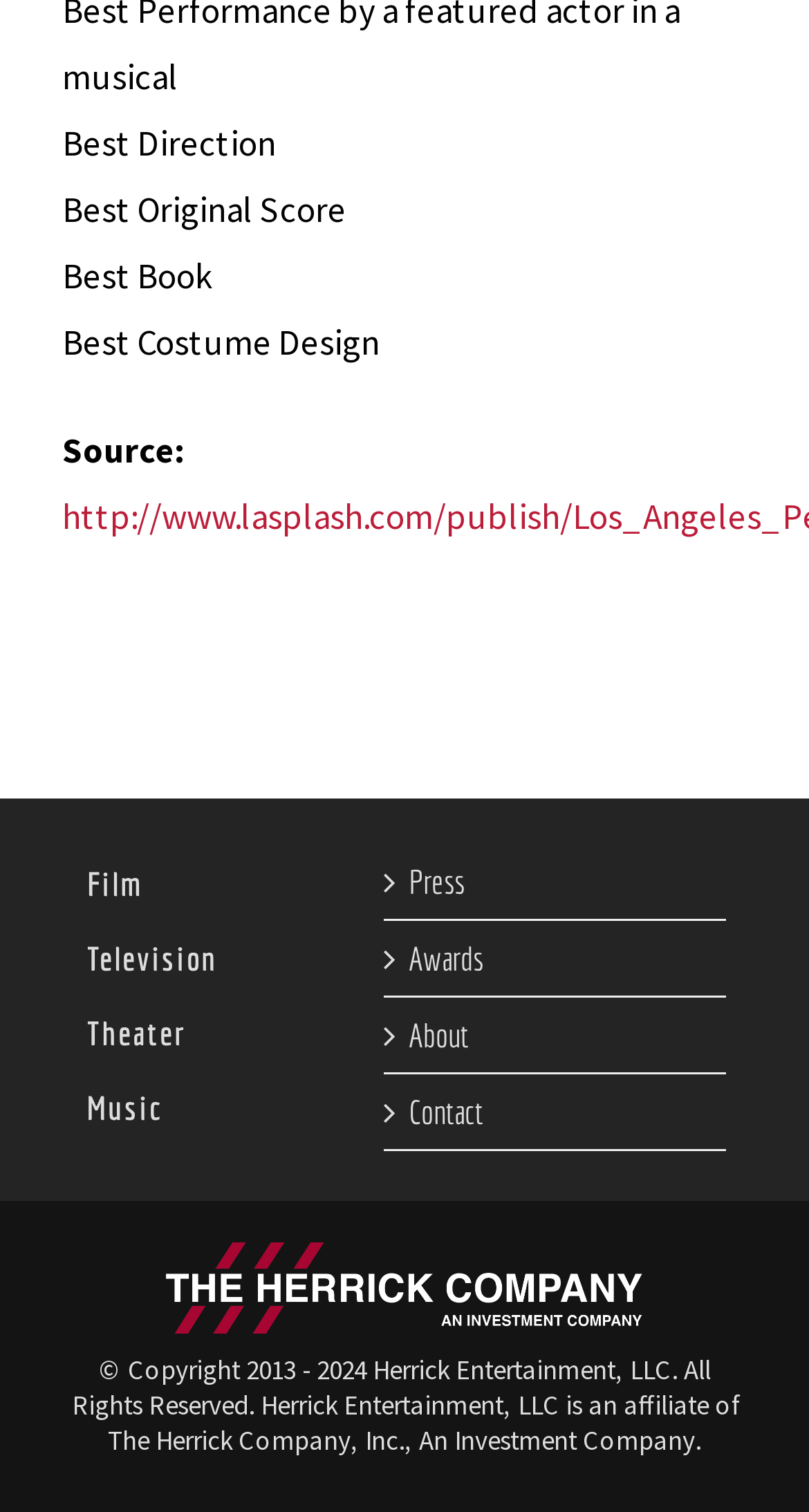What is the source of the information?
Using the image as a reference, deliver a detailed and thorough answer to the question.

The webpage has a 'Source:' label, but it does not provide any specific information about the source. Therefore, I cannot determine the source of the information.